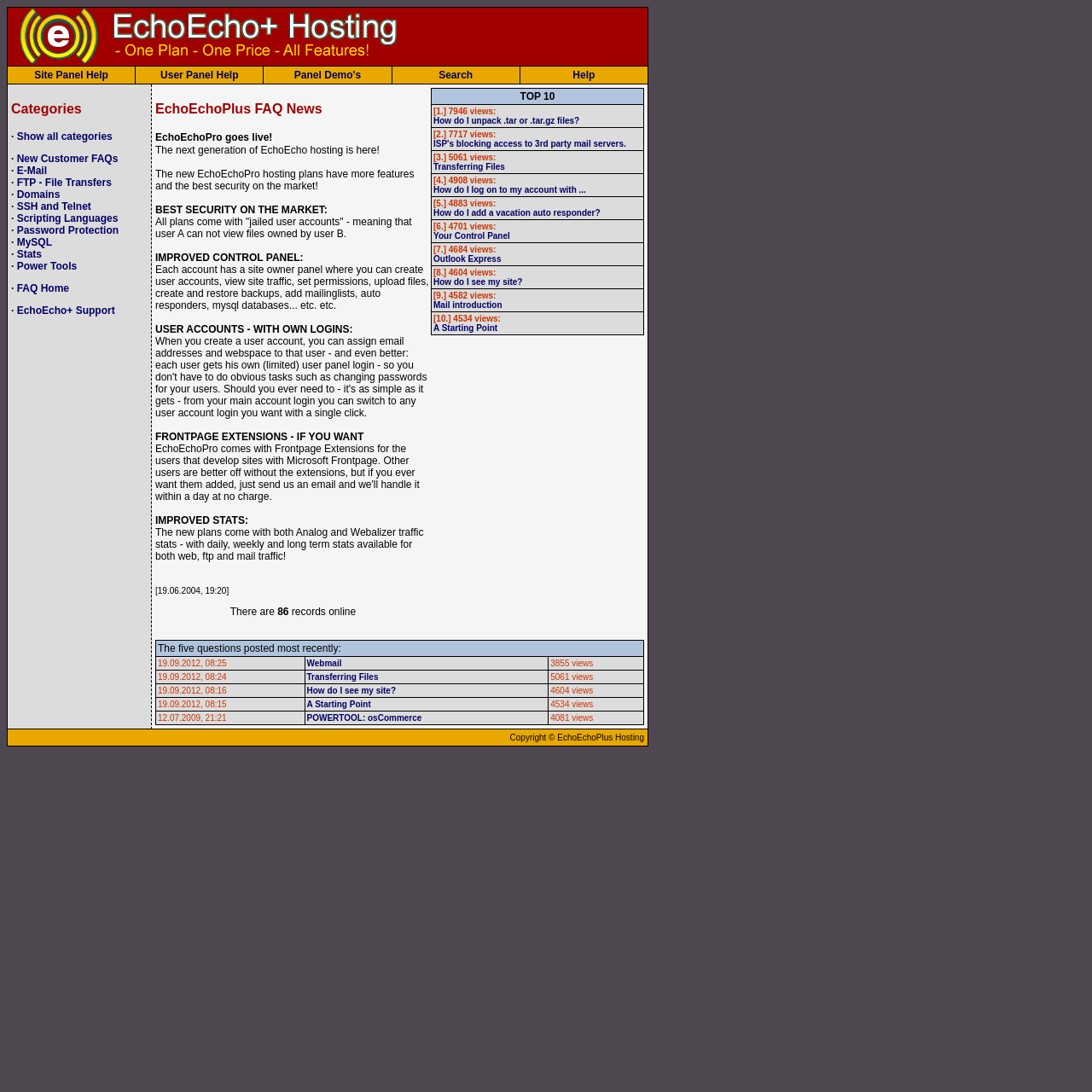Identify the bounding box coordinates of the region I need to click to complete this instruction: "Get more information on NCEA".

None